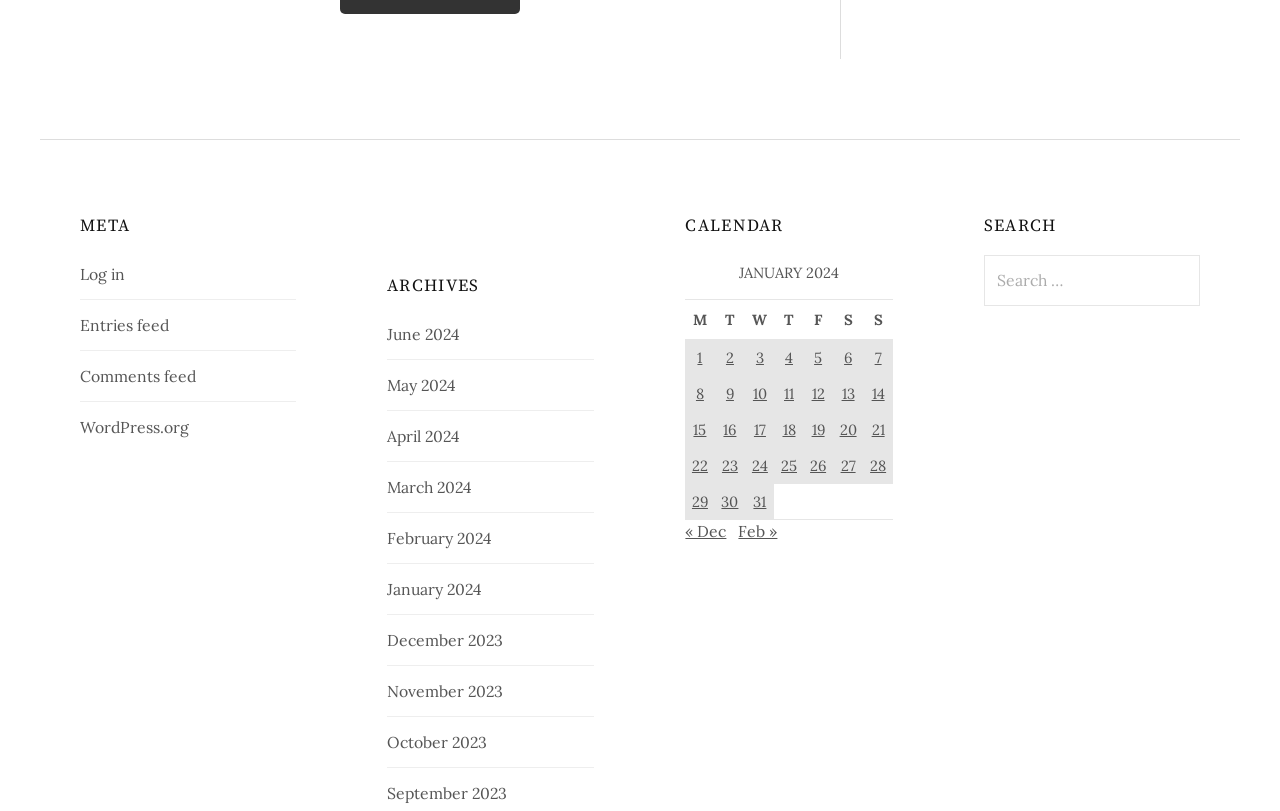What is the title of the first heading?
From the image, provide a succinct answer in one word or a short phrase.

META